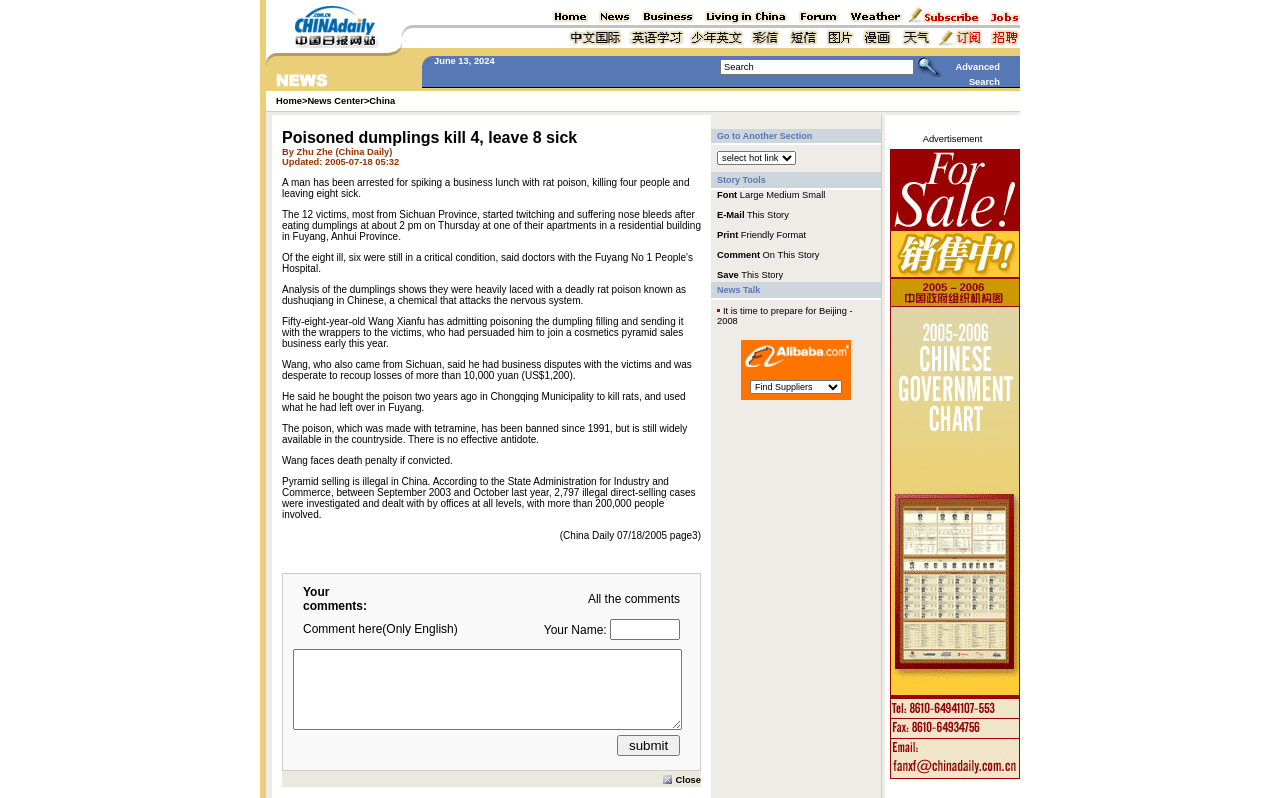What is the topic of the news article? Analyze the screenshot and reply with just one word or a short phrase.

Poisoned dumplings